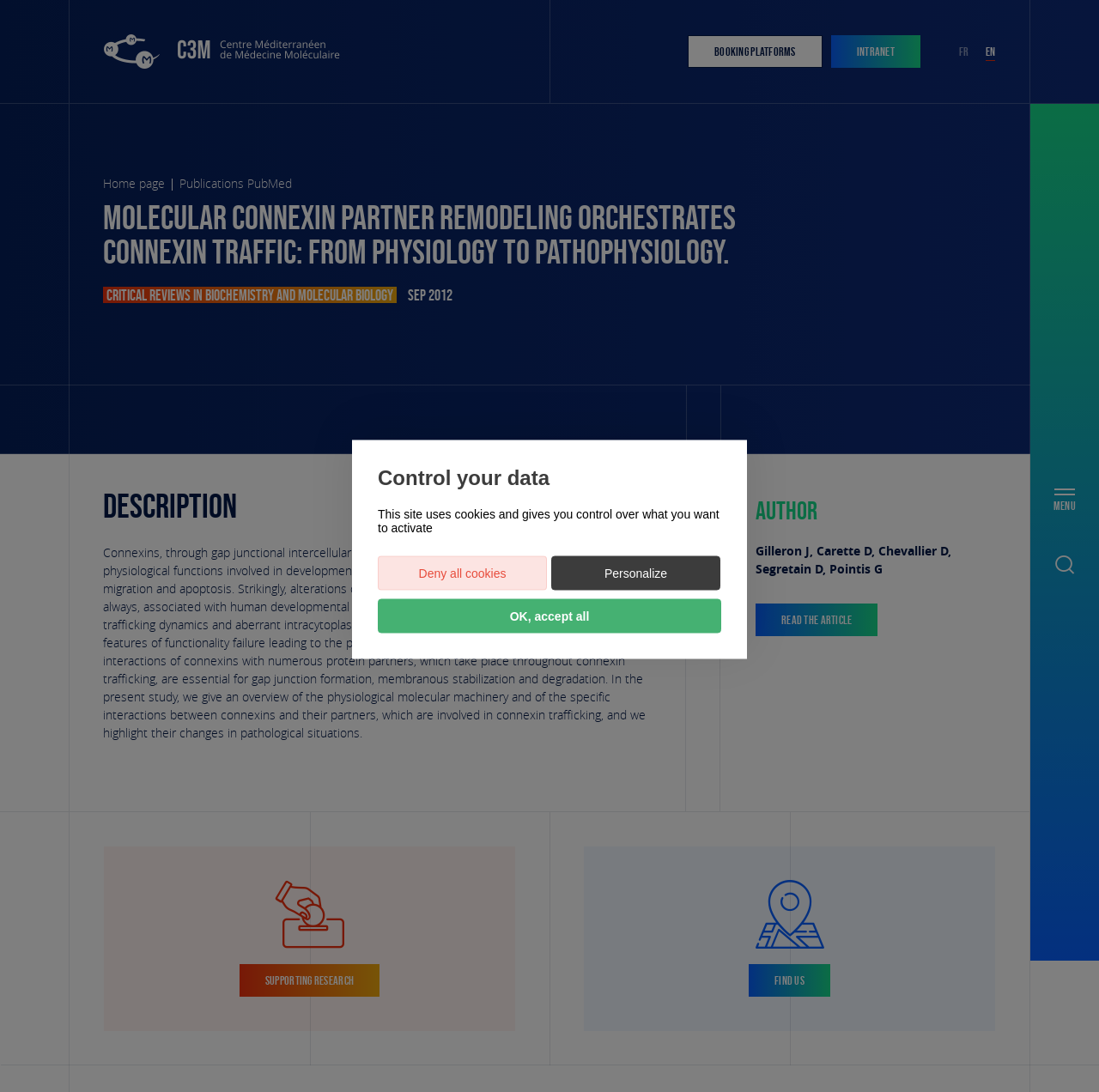What is the language of the article?
Refer to the image and provide a one-word or short phrase answer.

English